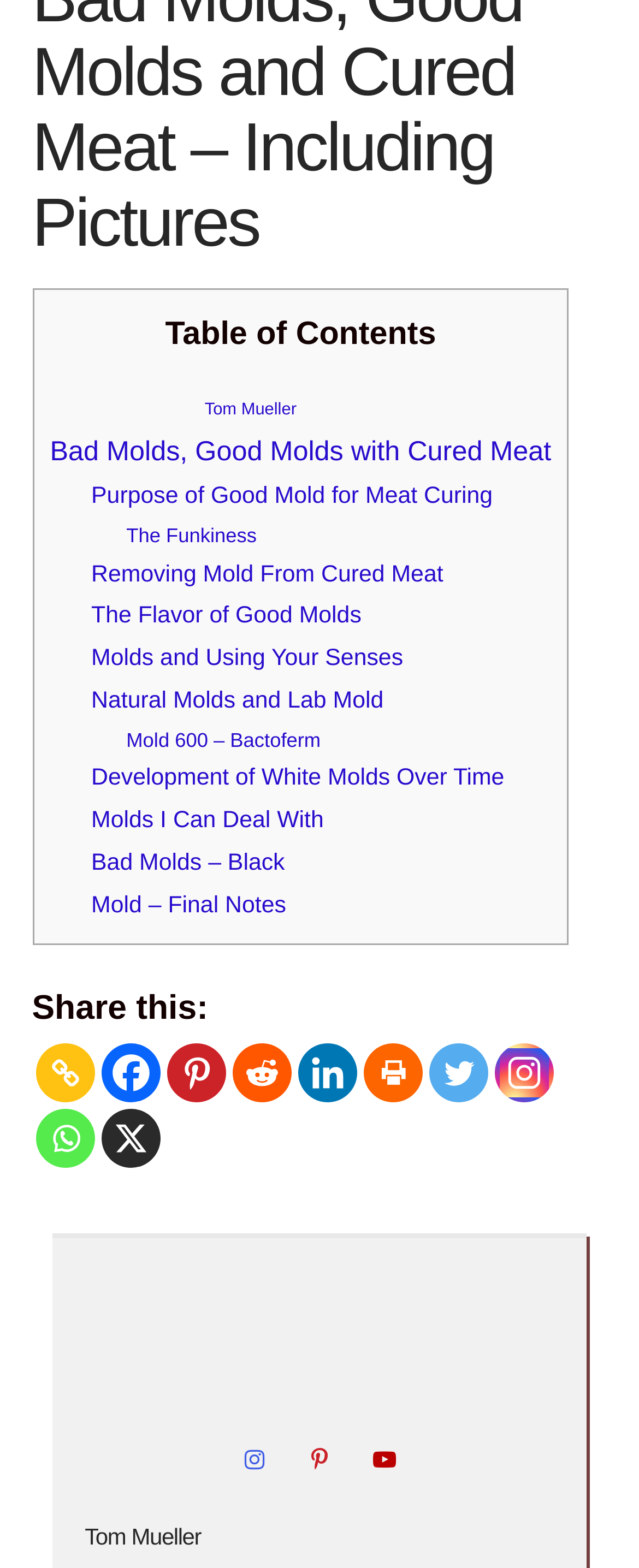Please specify the bounding box coordinates of the region to click in order to perform the following instruction: "Read about Tom Mueller's background".

[0.133, 0.721, 0.865, 0.803]